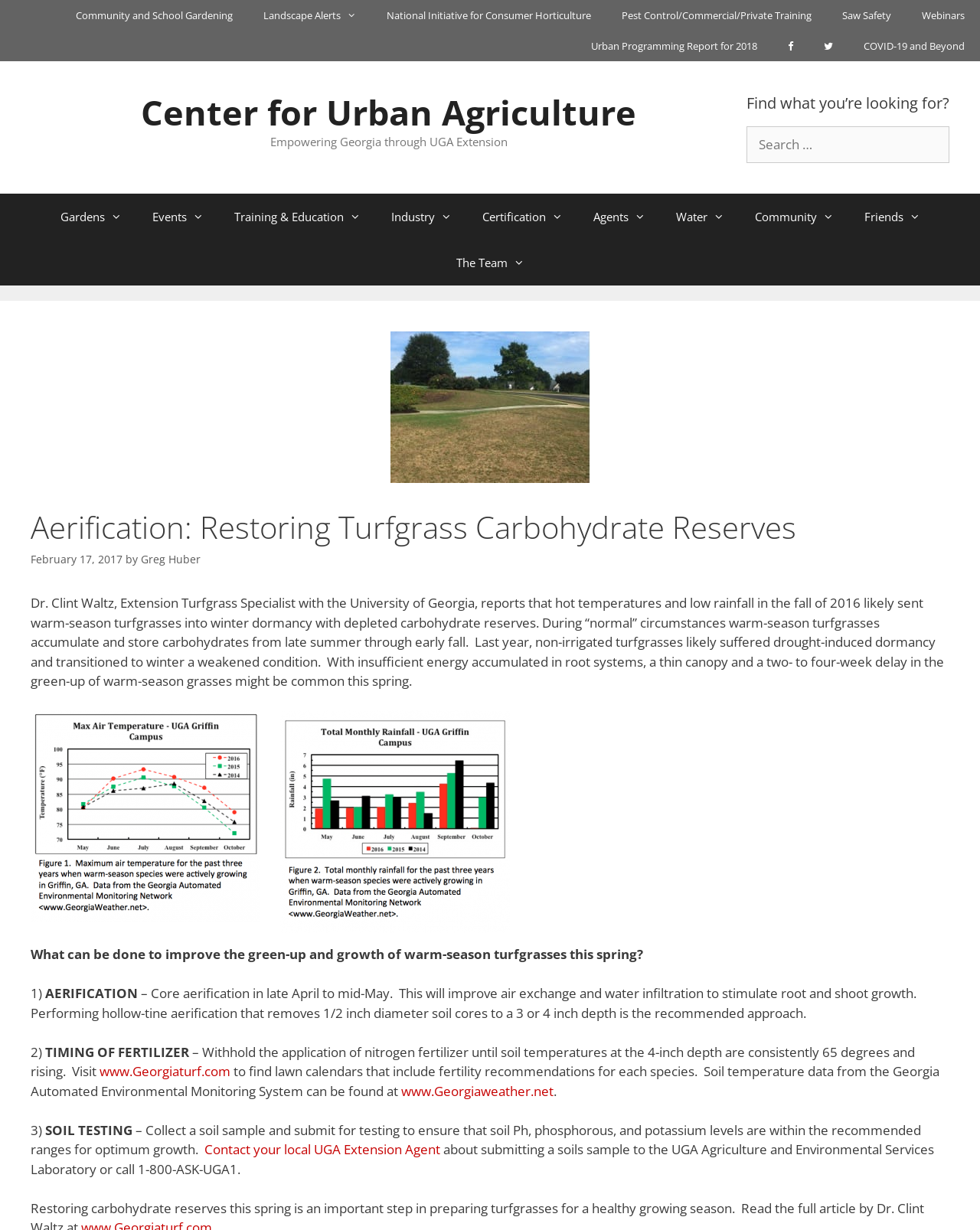What is the purpose of soil testing?
Look at the image and respond with a one-word or short phrase answer.

To ensure soil Ph, phosphorous, and potassium levels are within recommended ranges